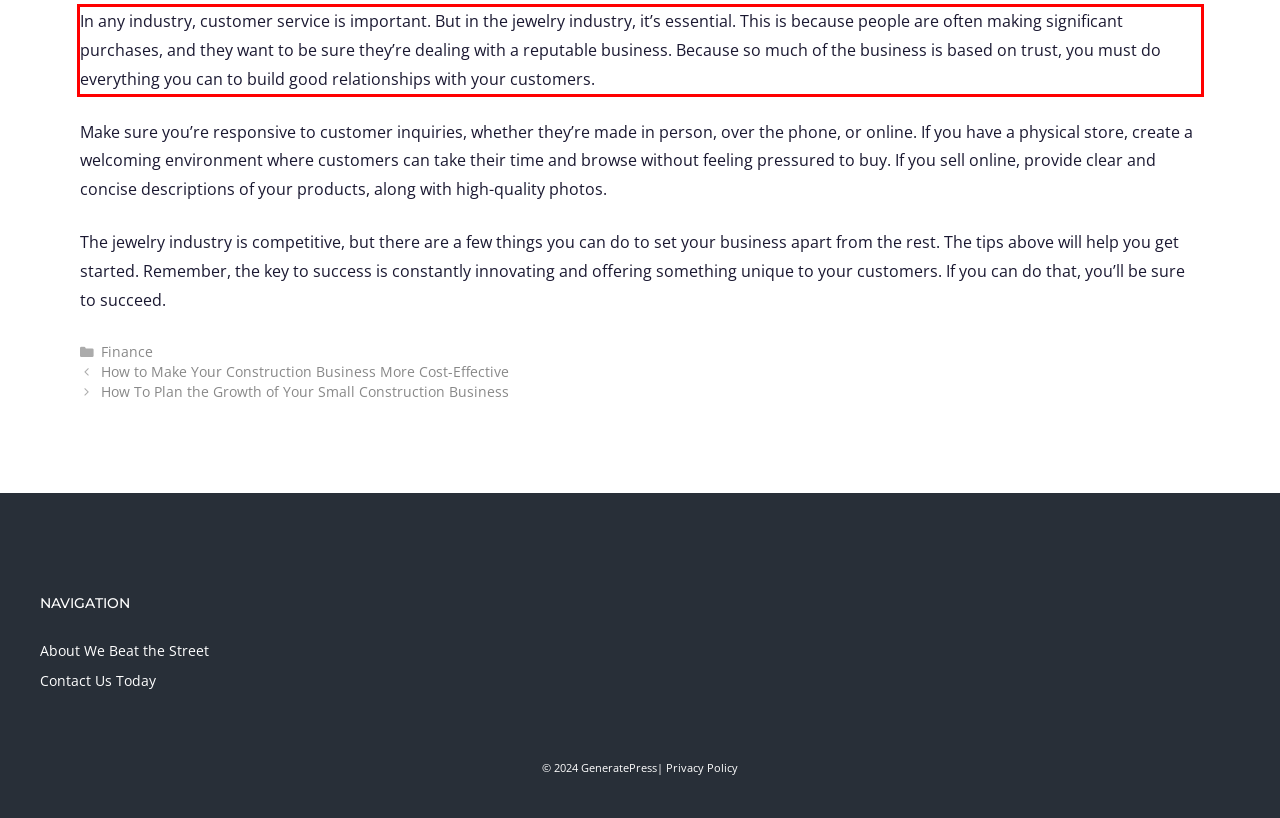Please extract the text content within the red bounding box on the webpage screenshot using OCR.

In any industry, customer service is important. But in the jewelry industry, it’s essential. This is because people are often making significant purchases, and they want to be sure they’re dealing with a reputable business. Because so much of the business is based on trust, you must do everything you can to build good relationships with your customers.